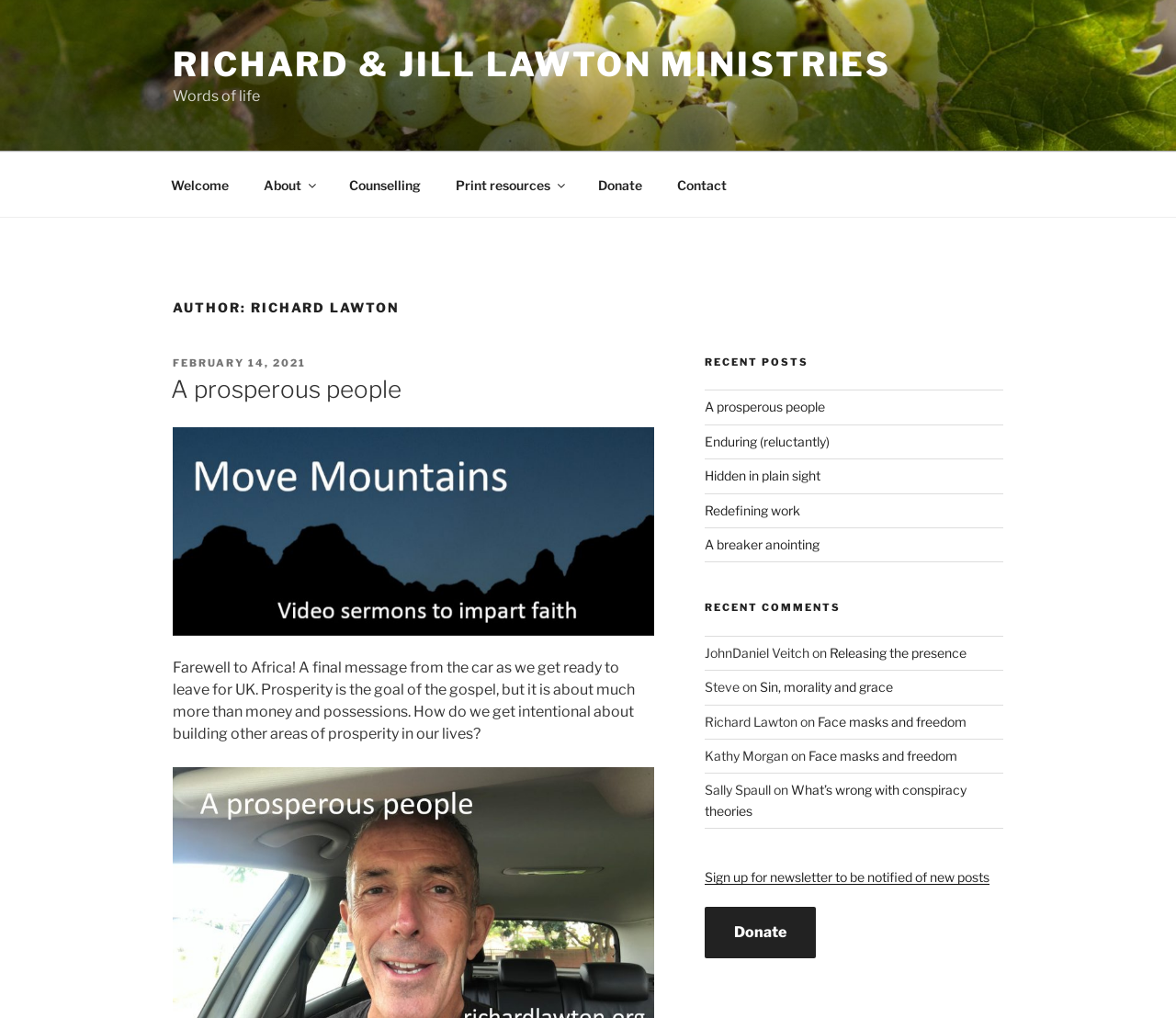What is the name of the ministry?
Using the visual information from the image, give a one-word or short-phrase answer.

Richard & Jill Lawton Ministries